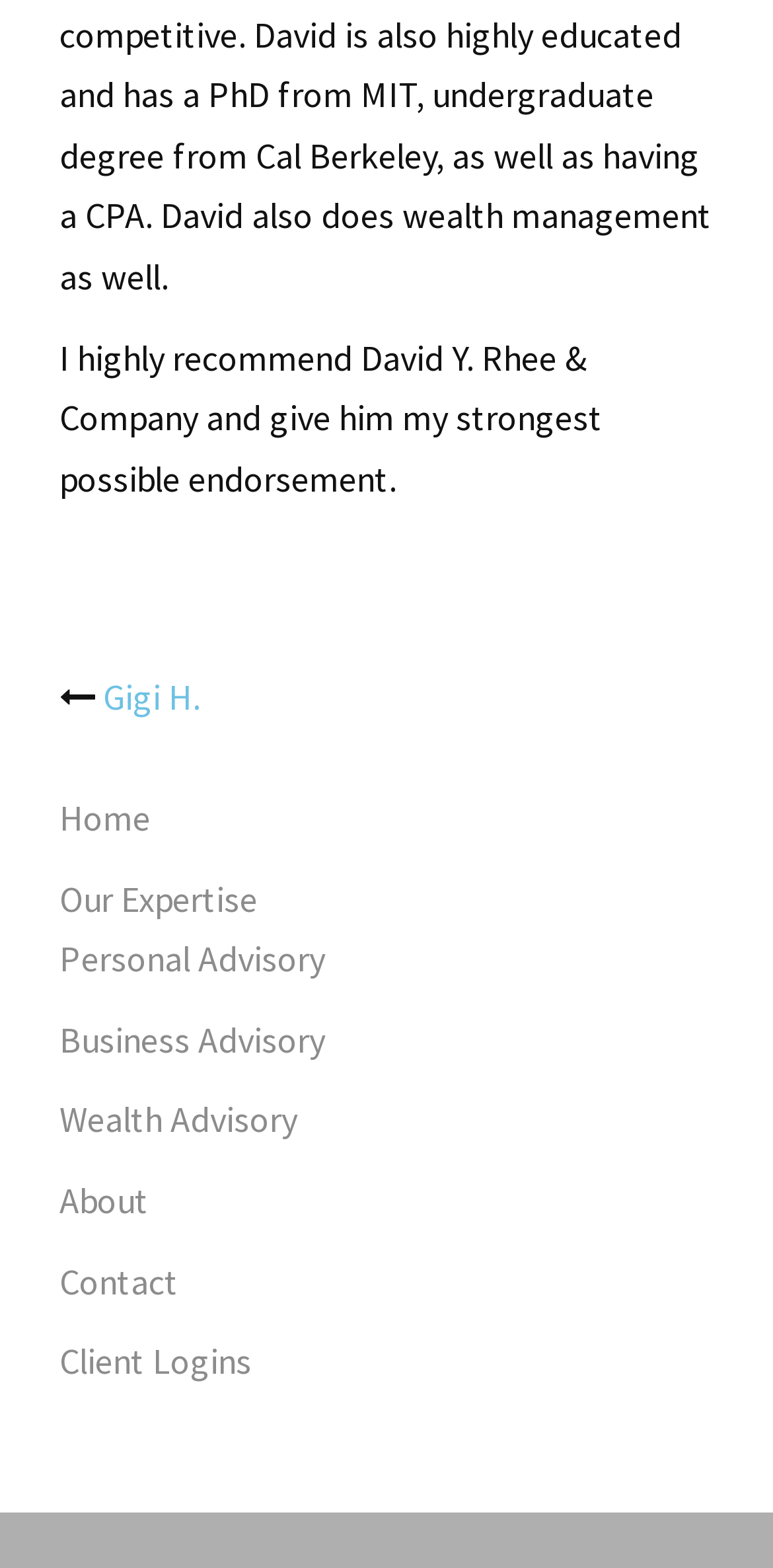Find the bounding box coordinates for the area that must be clicked to perform this action: "click on the 'Home' link".

[0.077, 0.507, 0.195, 0.536]